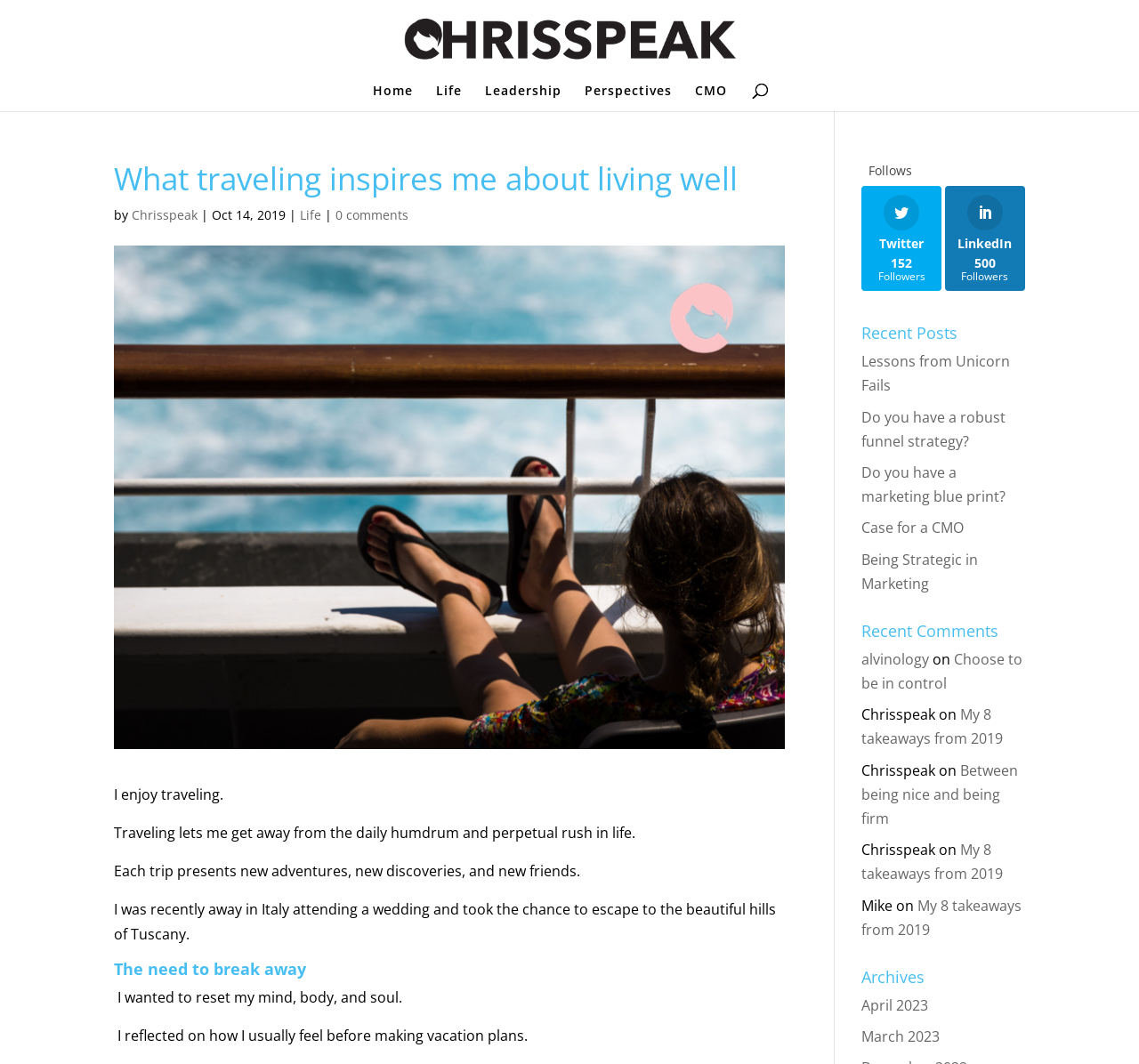Please extract and provide the main headline of the webpage.

What traveling inspires me about living well